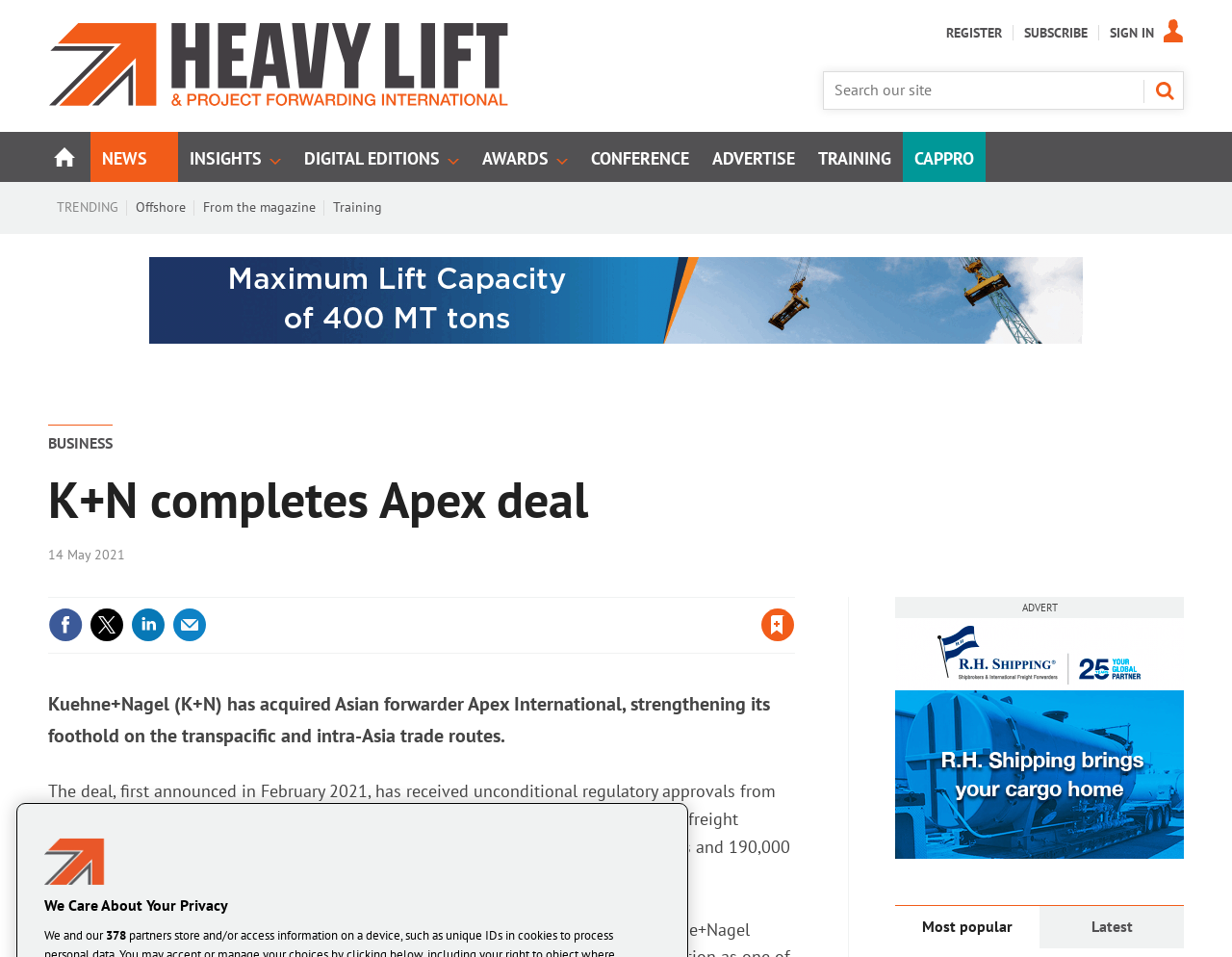Please identify the bounding box coordinates of the region to click in order to complete the task: "Sign in". The coordinates must be four float numbers between 0 and 1, specified as [left, top, right, bottom].

[0.901, 0.026, 0.961, 0.042]